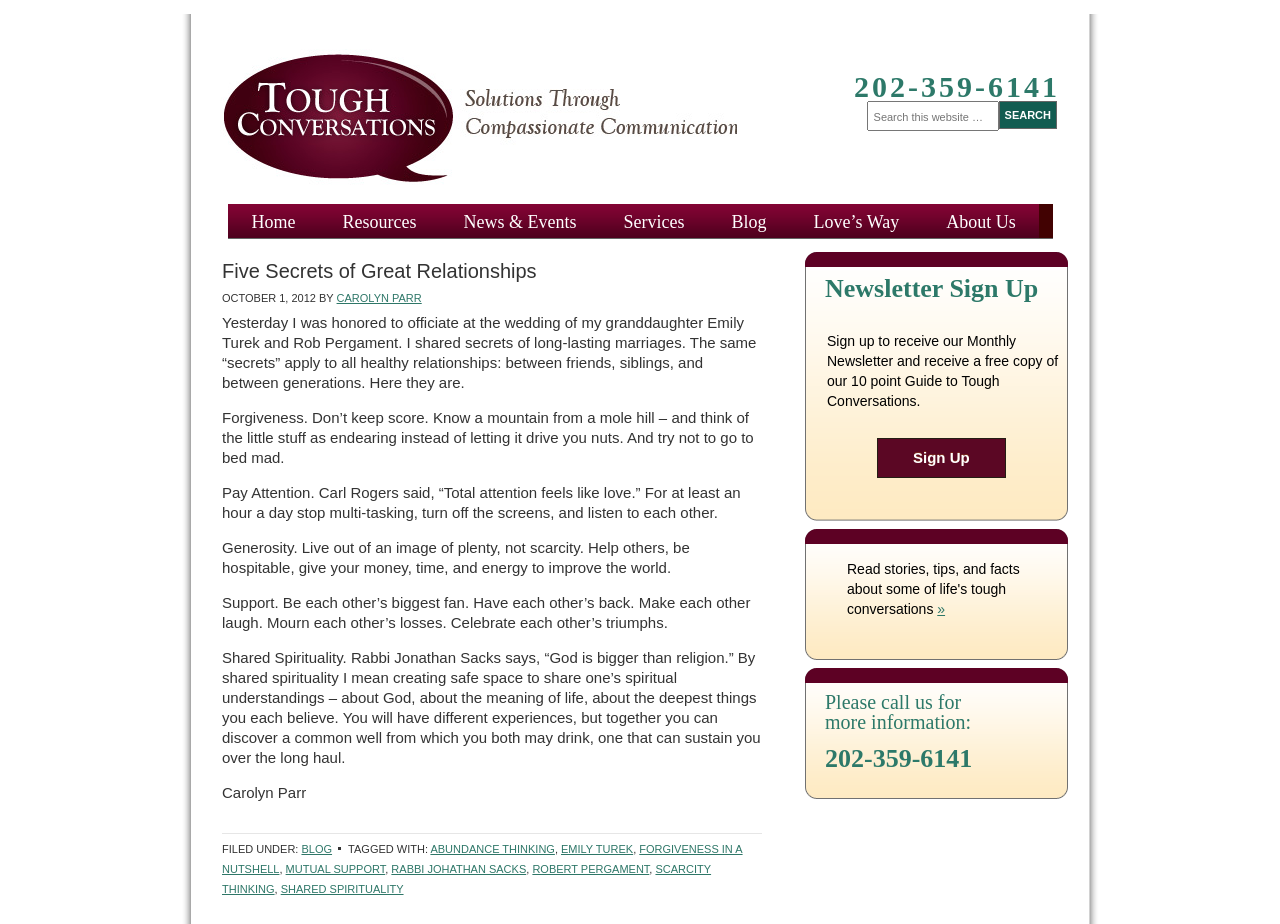What is the name of the author of the article?
Using the image as a reference, give a one-word or short phrase answer.

Carolyn Parr